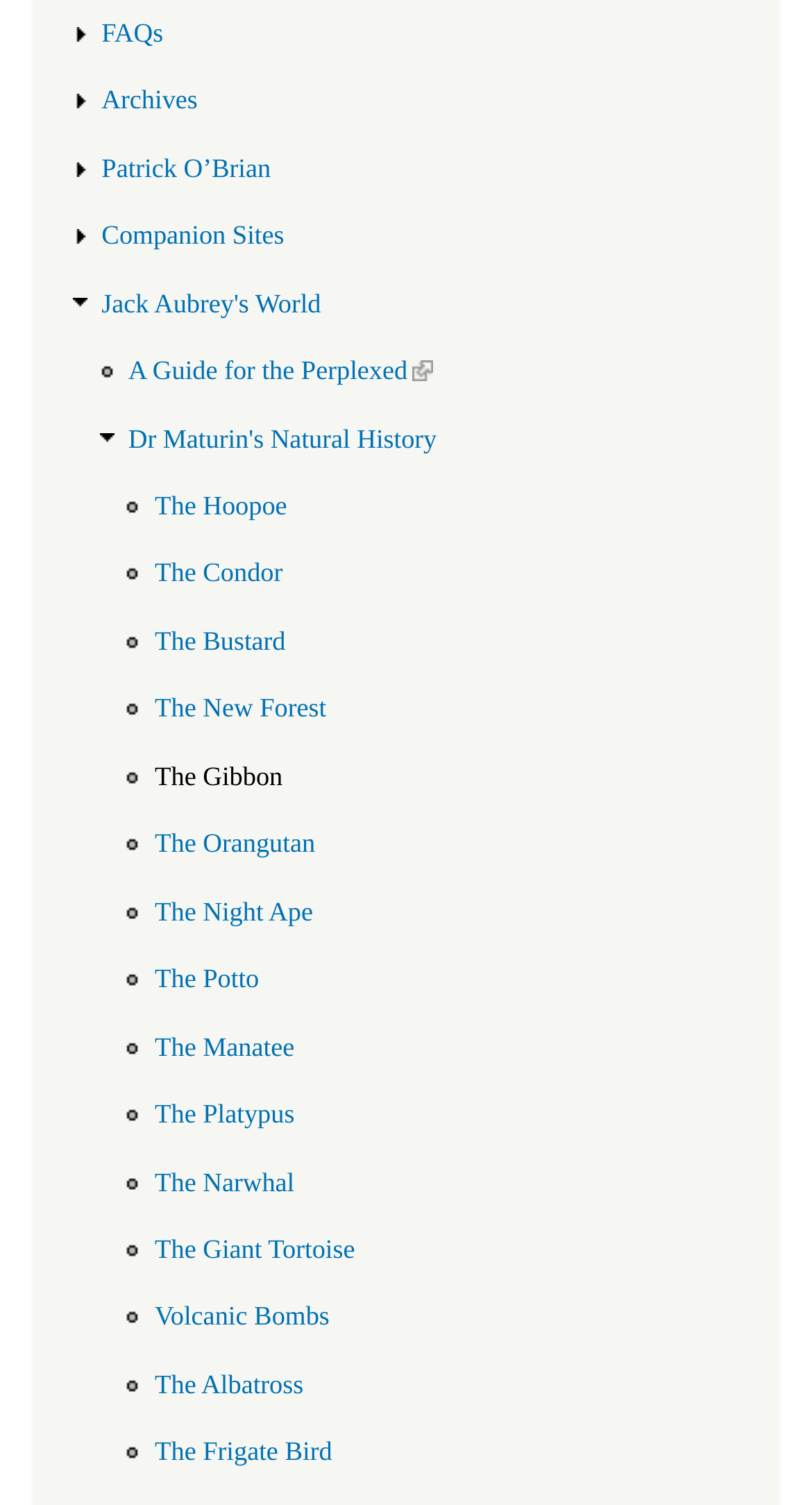Determine the bounding box coordinates for the region that must be clicked to execute the following instruction: "Explore Jack Aubrey's World".

[0.125, 0.178, 0.395, 0.225]